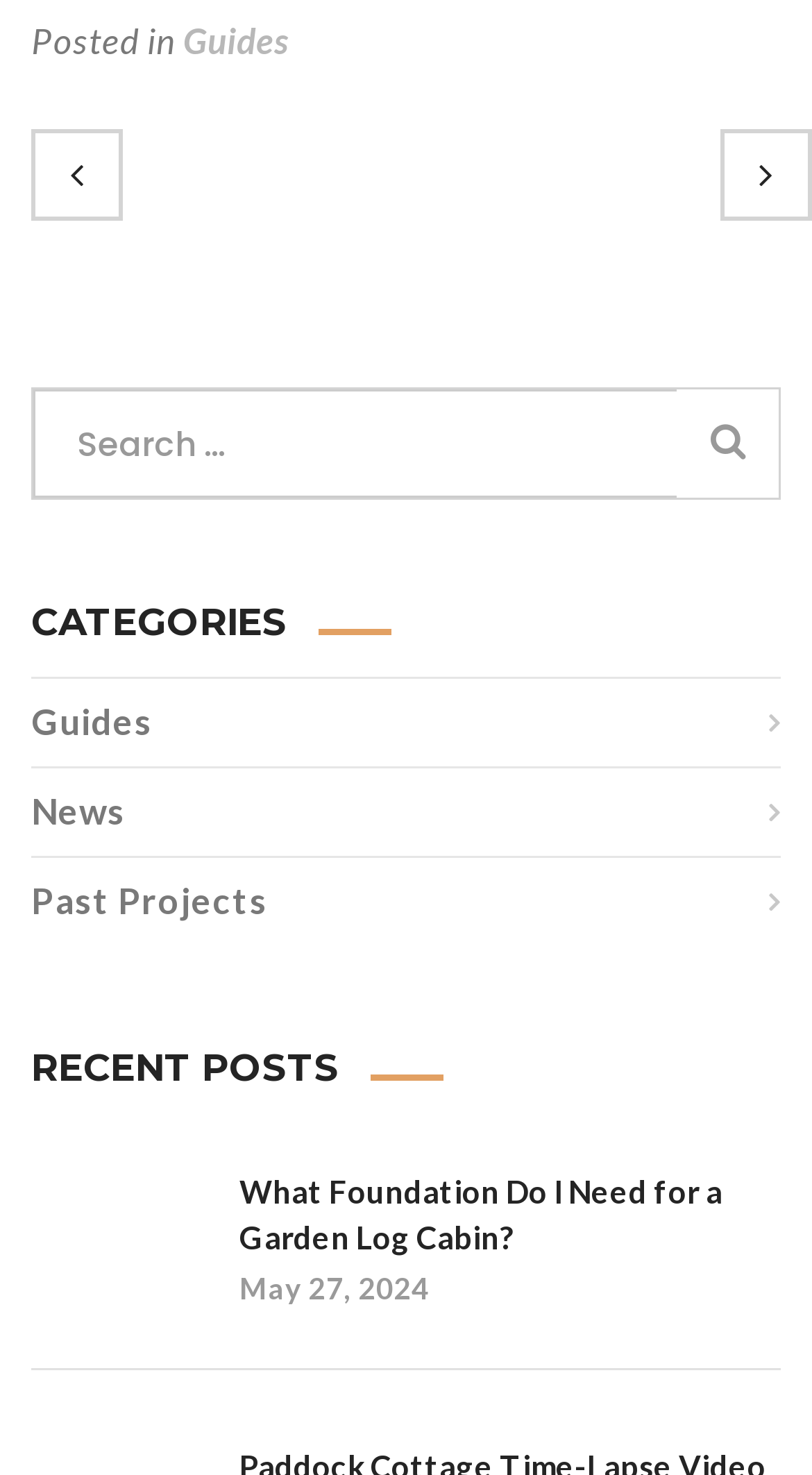What is the purpose of the search bar?
Please provide a single word or phrase as the answer based on the screenshot.

To search posts